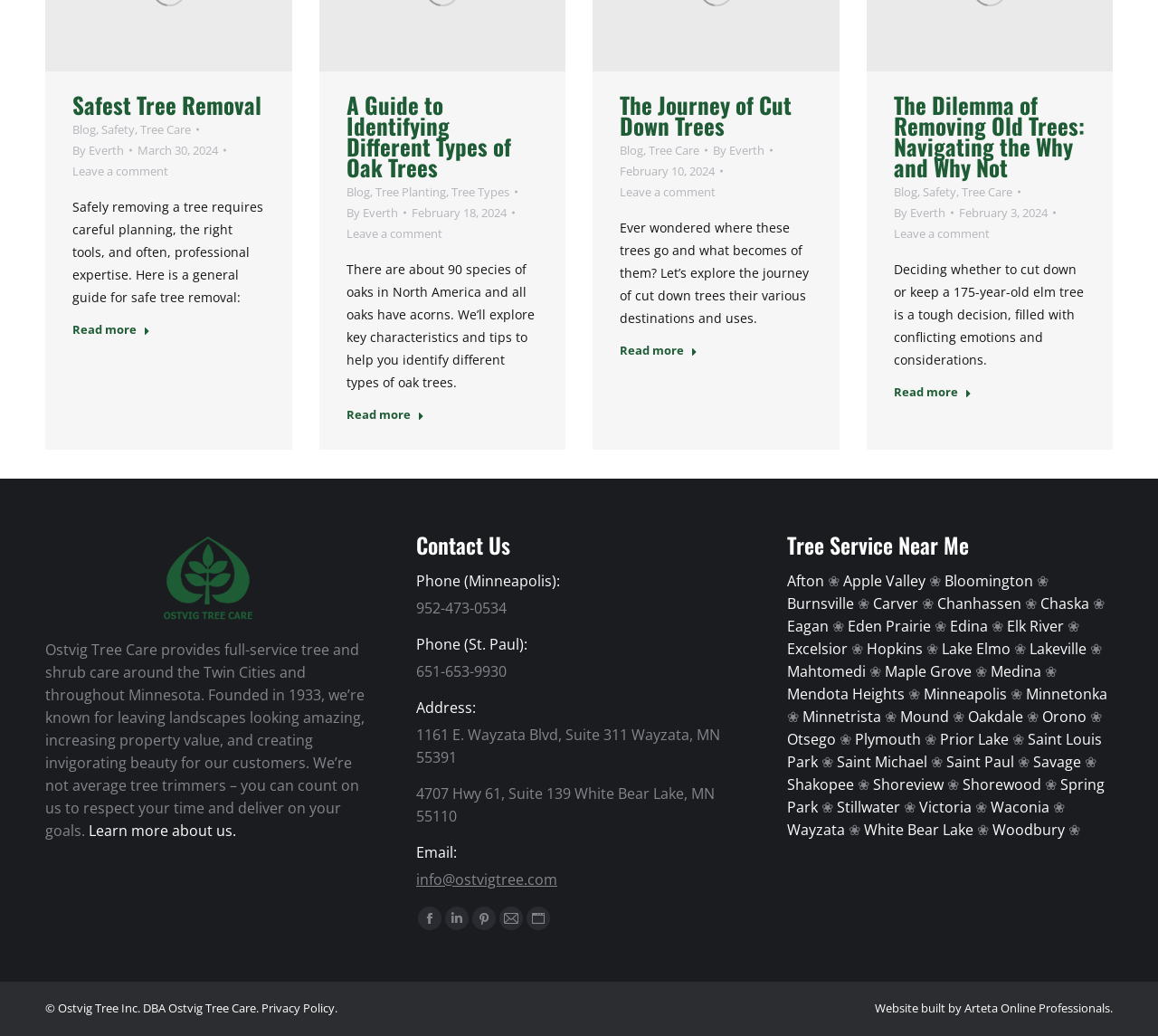Find the bounding box coordinates of the element to click in order to complete the given instruction: "Find Ostvig Tree Care on Facebook."

[0.361, 0.875, 0.381, 0.898]